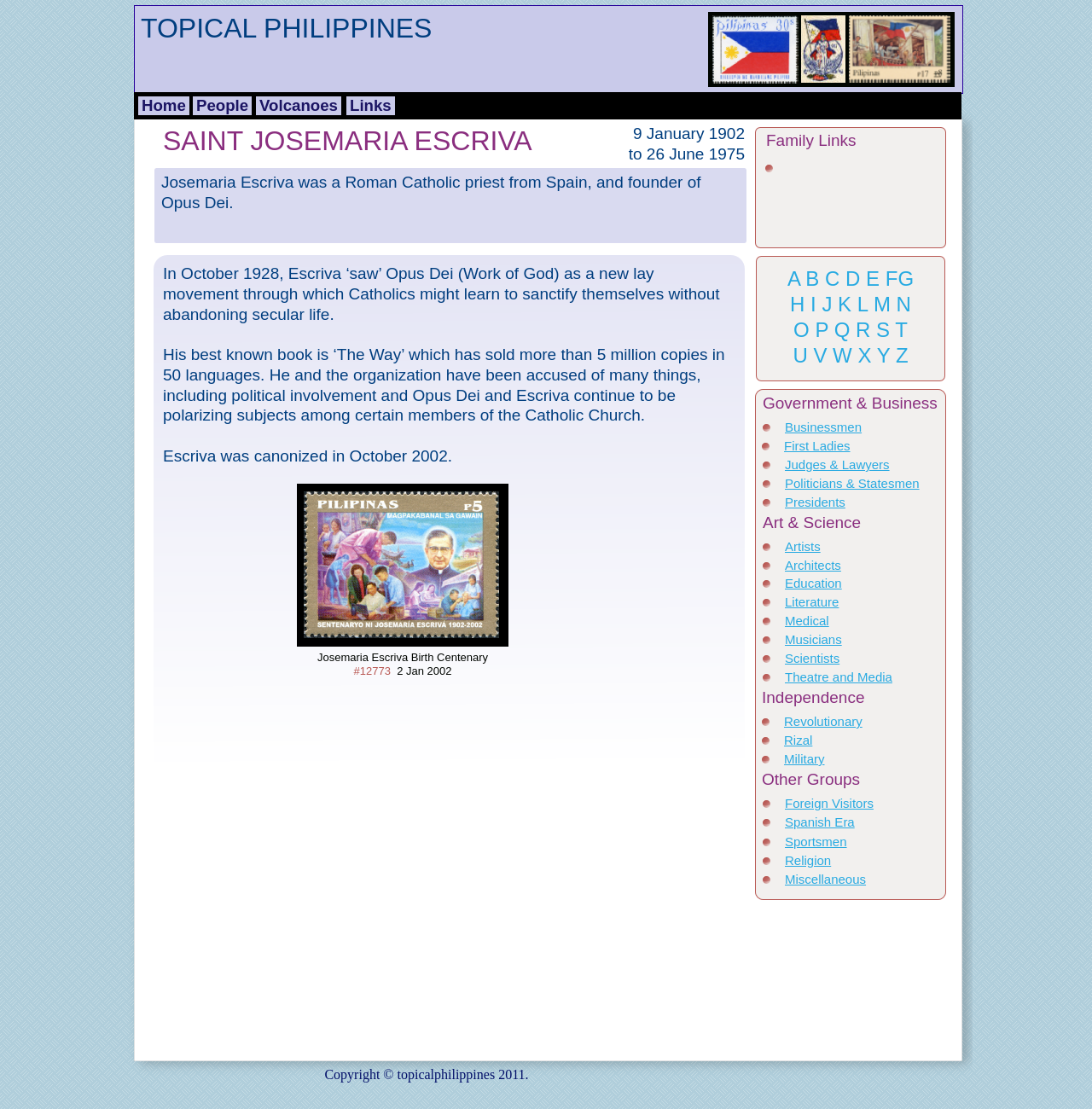Who founded Opus Dei?
Examine the webpage screenshot and provide an in-depth answer to the question.

The answer can be found in the second paragraph of the webpage, which states 'In October 1928, Escriva ‘saw’ Opus Dei (Work of God) as a new lay movement through which Catholics might learn to sanctify themselves without abandoning secular life.' This indicates that Josemaria Escriva is the founder of Opus Dei.